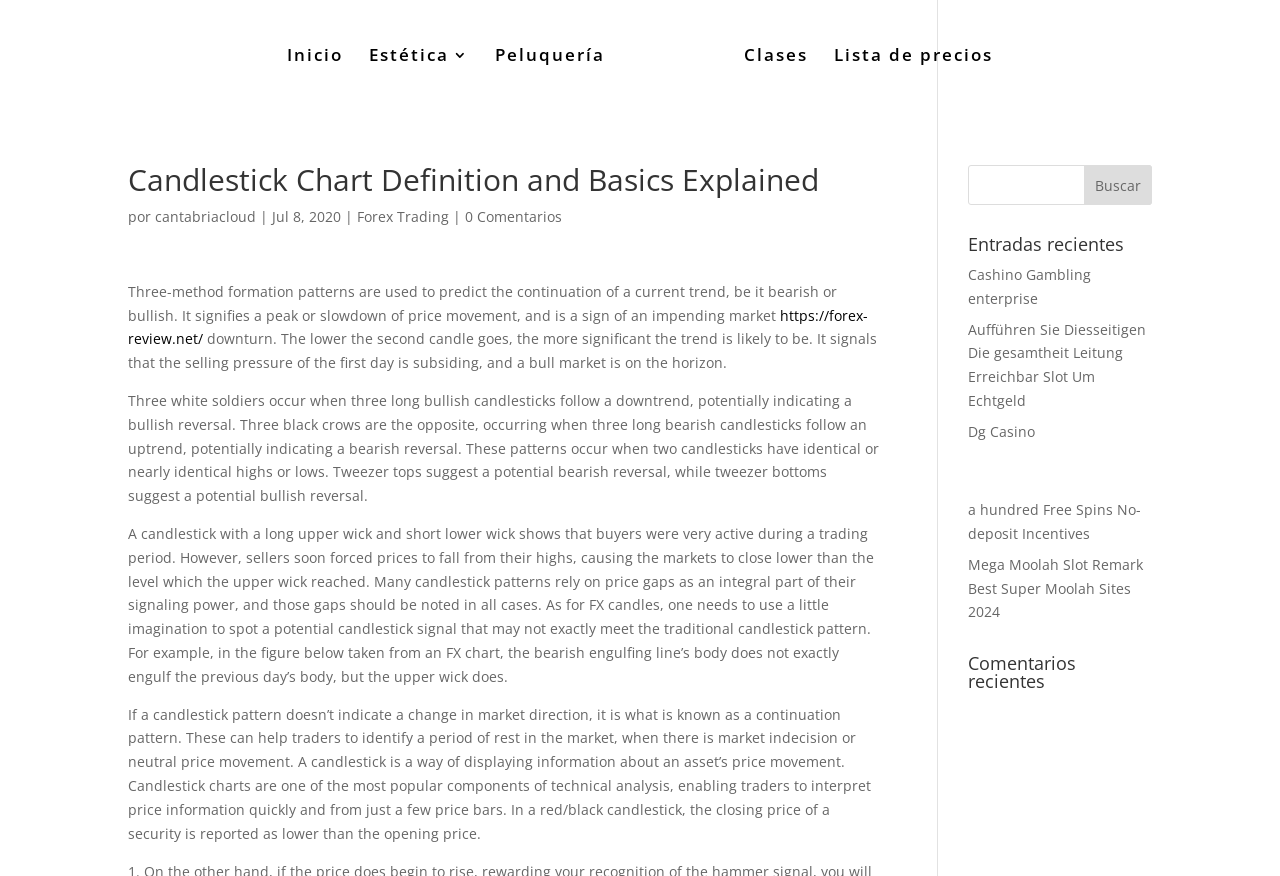Identify the bounding box coordinates of the area that should be clicked in order to complete the given instruction: "Go to home page". The bounding box coordinates should be four float numbers between 0 and 1, i.e., [left, top, right, bottom].

None